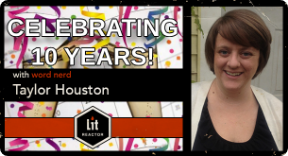Give a one-word or one-phrase response to the question: 
What is Taylor Houston's profession?

Word nerd